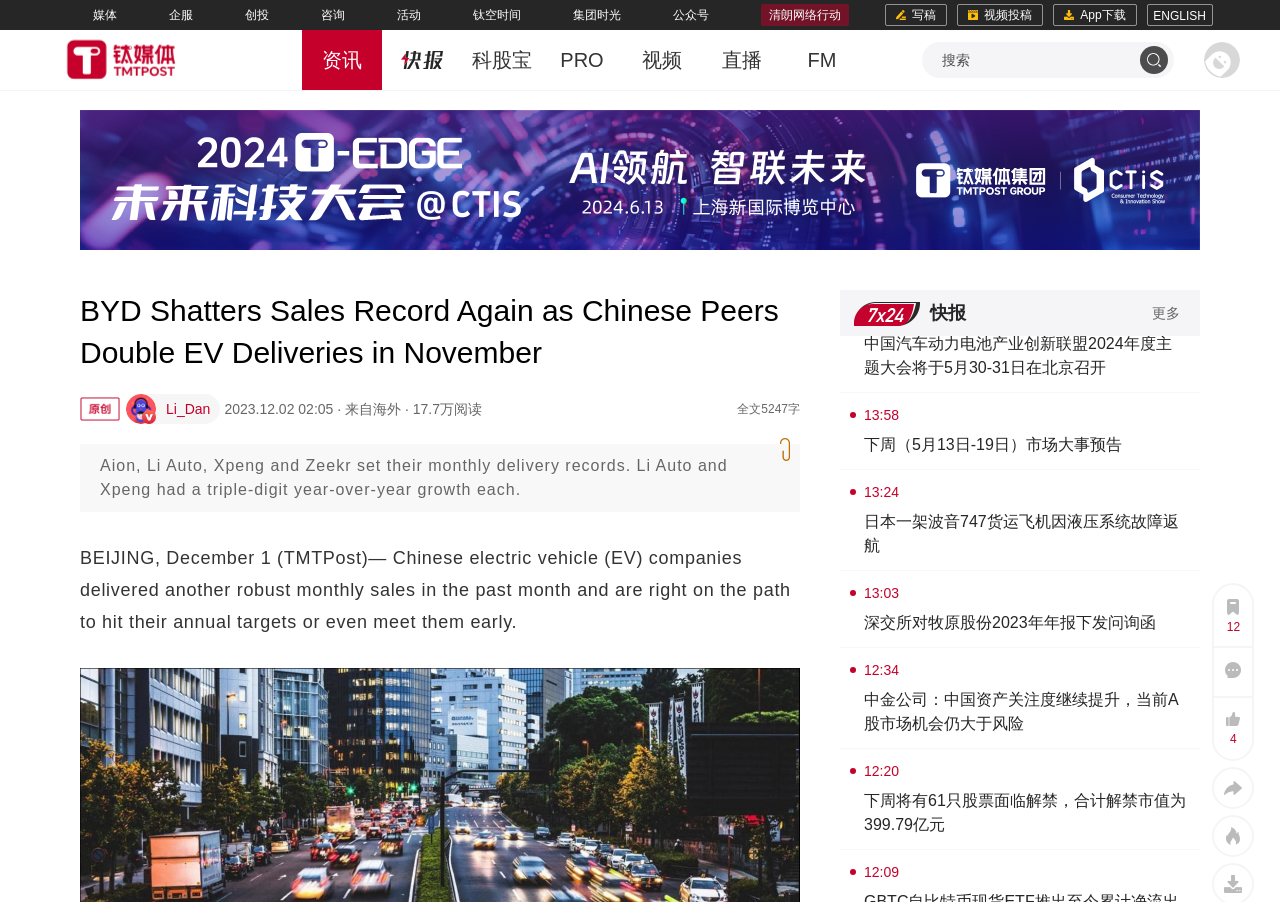Detail the webpage's structure and highlights in your description.

This webpage appears to be a news article page from a Chinese media website. At the top, there is a navigation bar with multiple links, including "媒体", "企服", "创投", and others, which are evenly spaced and aligned horizontally. Below the navigation bar, there is a logo of the media website, "tmt_logo", accompanied by several links, including "资讯", "科股宝", "PRO", "视频", and "直播".

The main content of the webpage is an article with the title "BYD Shatters Sales Record Again as Chinese Peers Double EV Deliveries in November". The title is displayed prominently in a large font size. Below the title, there is a section with the author's name, "Li_Dan", accompanied by a small image of the author. The article's publication date and time, "2023.12.02 02:05", are also displayed, along with the number of reads, "17.7万阅读".

The article's content is divided into multiple paragraphs, with the first paragraph summarizing the main points of the article. The article discusses the sales records of Chinese electric vehicle companies, including Aion, Li Auto, Xpeng, and Zeekr, and their year-over-year growth.

To the right of the article, there is a sidebar with multiple links to other news articles, including "全球首例猪肾移植患者去世，异种移植活不过2个月？专家发声" and "下周（5月13日-19日）市场大事预告". These links are stacked vertically and are accompanied by a small image.

At the bottom of the webpage, there are three buttons, "收藏", "评论", and "点赞", which allow users to collect, comment on, and like the article, respectively. The number of collections, comments, and likes are also displayed next to each button. Finally, there is a link to "热门文章" at the very bottom of the webpage.